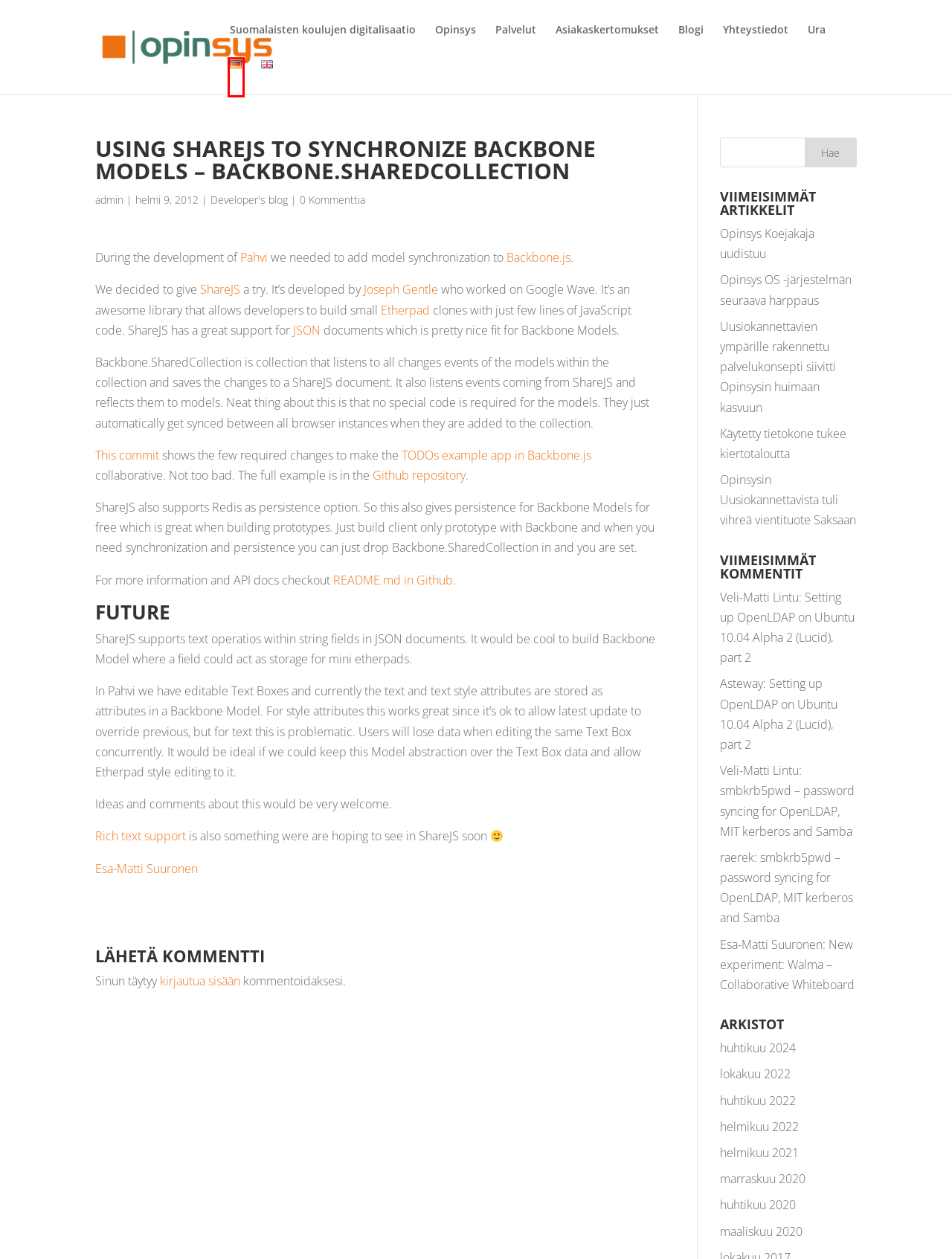Examine the screenshot of a webpage with a red bounding box around an element. Then, select the webpage description that best represents the new page after clicking the highlighted element. Here are the descriptions:
A. huhtikuu 2024 - Opinsys
B. Asiakaskertomukset - Opinsys
C. New experiment: Walma - Collaborative Whiteboard - Opinsys
D. helmikuu 2021 - Opinsys
E. huhtikuu 2022 - Opinsys
F. Willkommen zu Puavo - Opinsys
G. Developer's blog arkistot - Opinsys
H. helmikuu 2022 - Opinsys

F